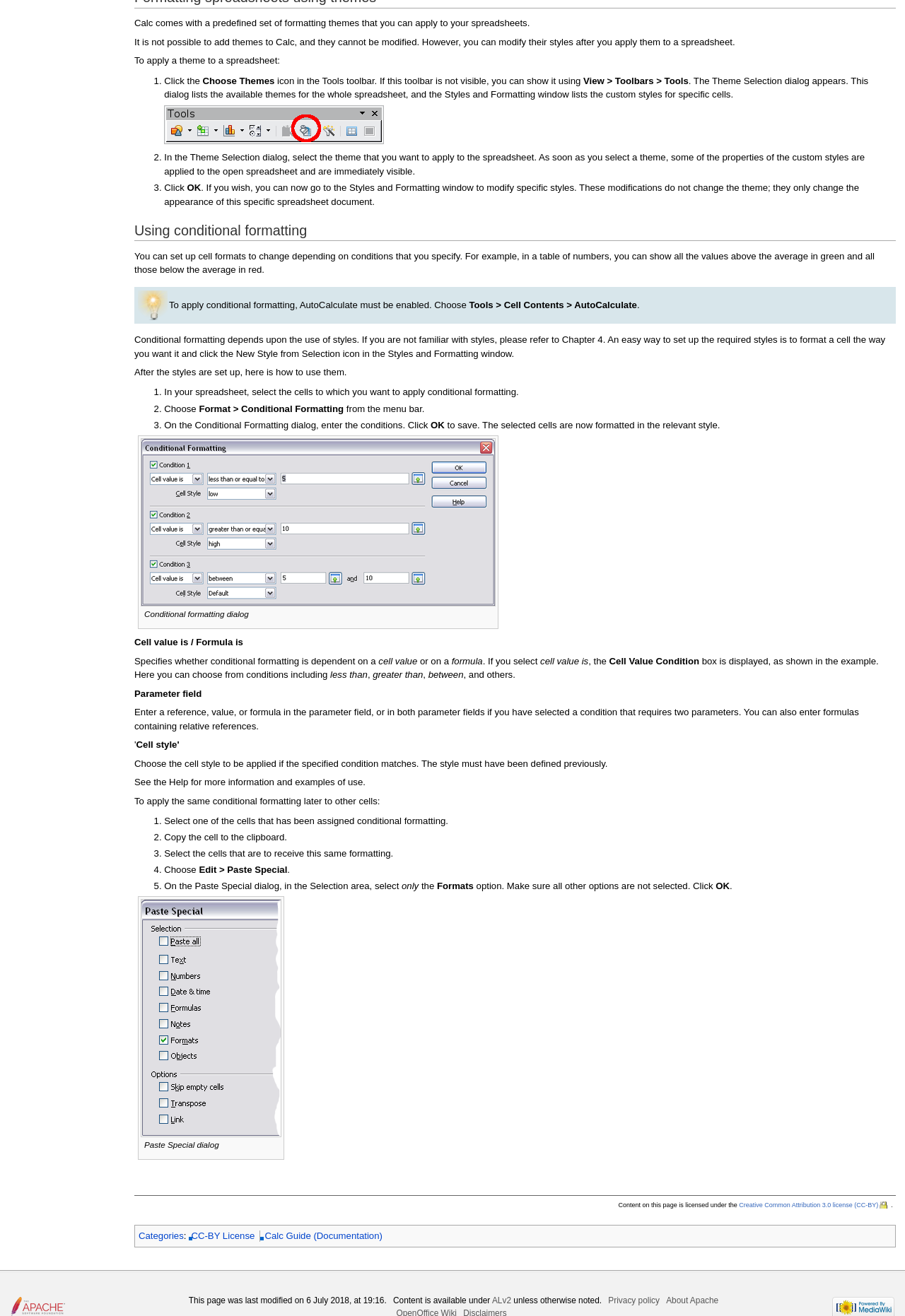How do you apply a theme to a spreadsheet in Calc?
Please give a detailed and elaborate answer to the question.

To apply a theme to a spreadsheet in Calc, you need to click the Choose Themes icon in the Tools toolbar. If this toolbar is not visible, you can show it using View > Toolbars > Tools. Then, the Theme Selection dialog appears, and you can select the theme that you want to apply to the spreadsheet.